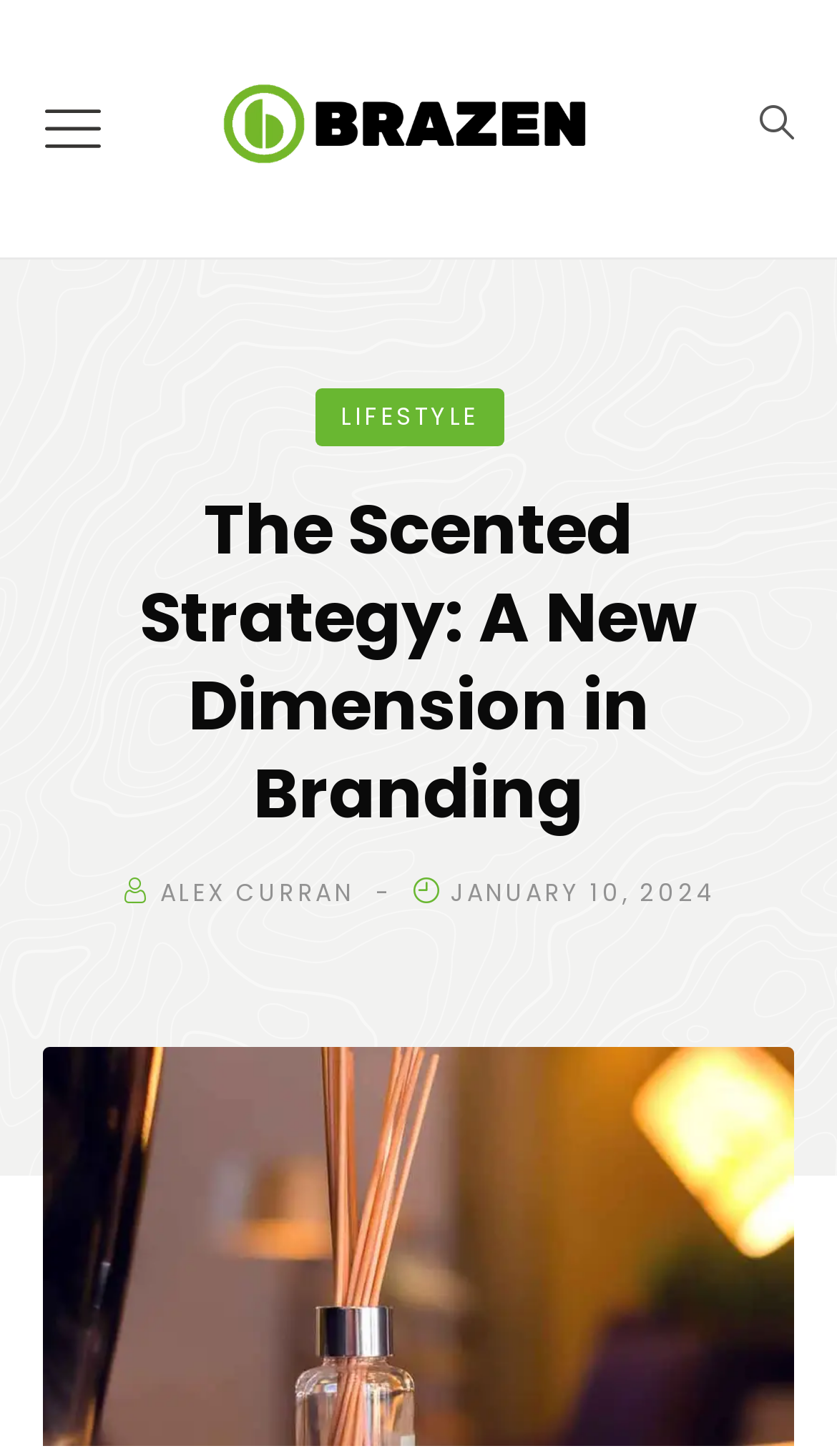Given the element description January 10, 2024, specify the bounding box coordinates of the corresponding UI element in the format (top-left x, top-left y, bottom-right x, bottom-right y). All values must be between 0 and 1.

[0.538, 0.601, 0.854, 0.625]